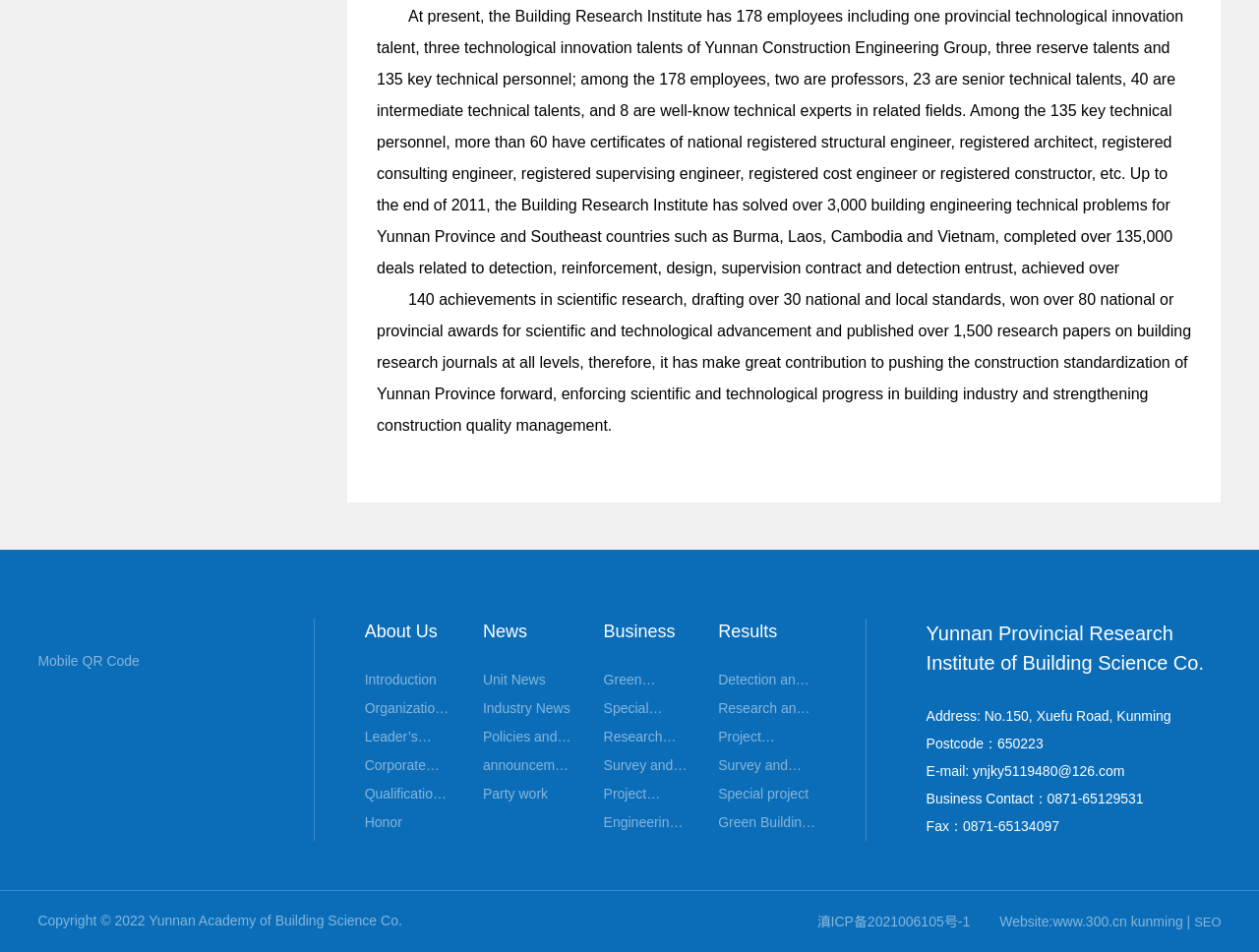Find the bounding box of the web element that fits this description: "Engineering testing，forensic".

[0.479, 0.853, 0.547, 0.875]